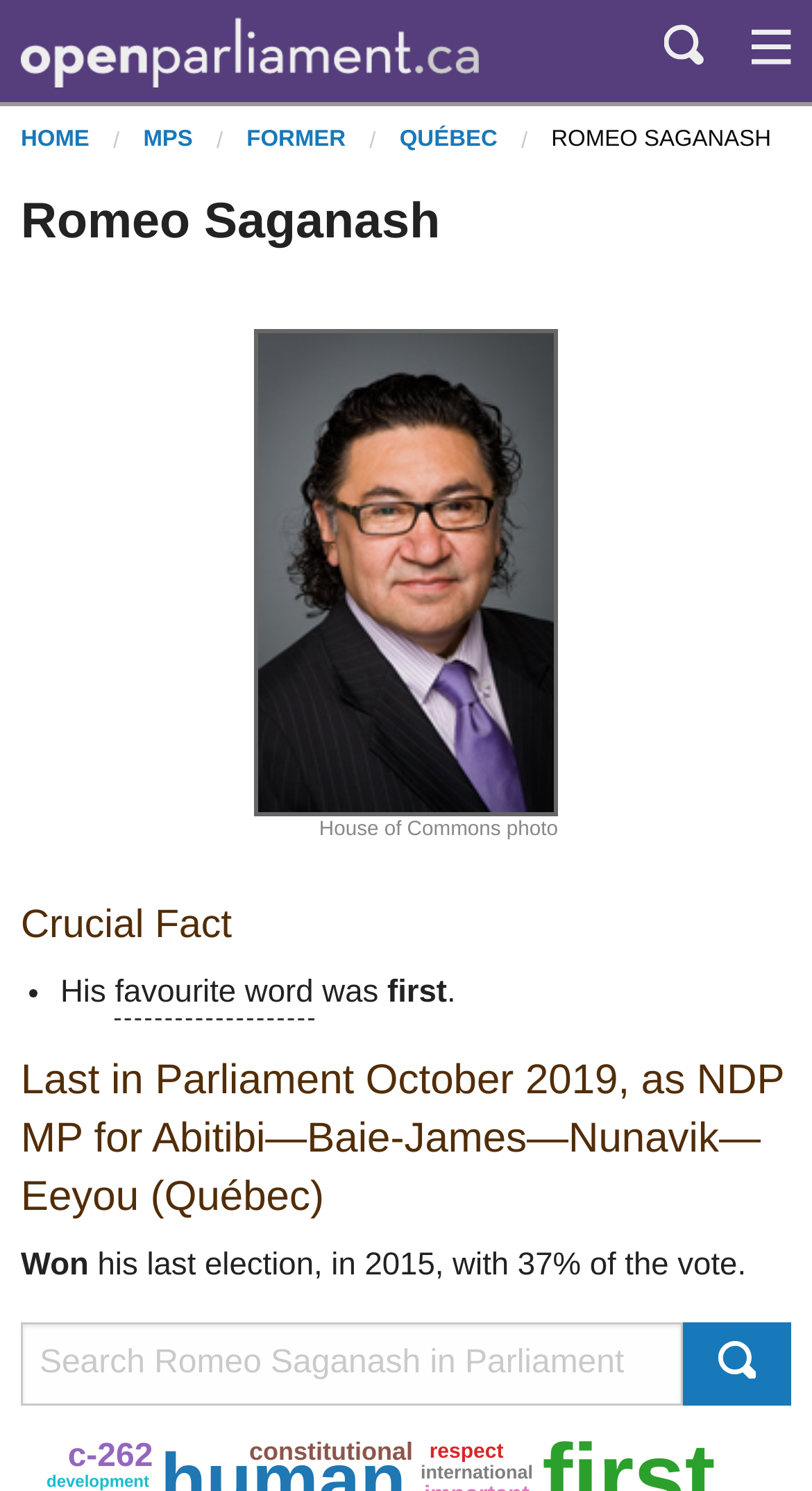Respond with a single word or phrase for the following question: 
What is the favourite word of Romeo Saganash?

first